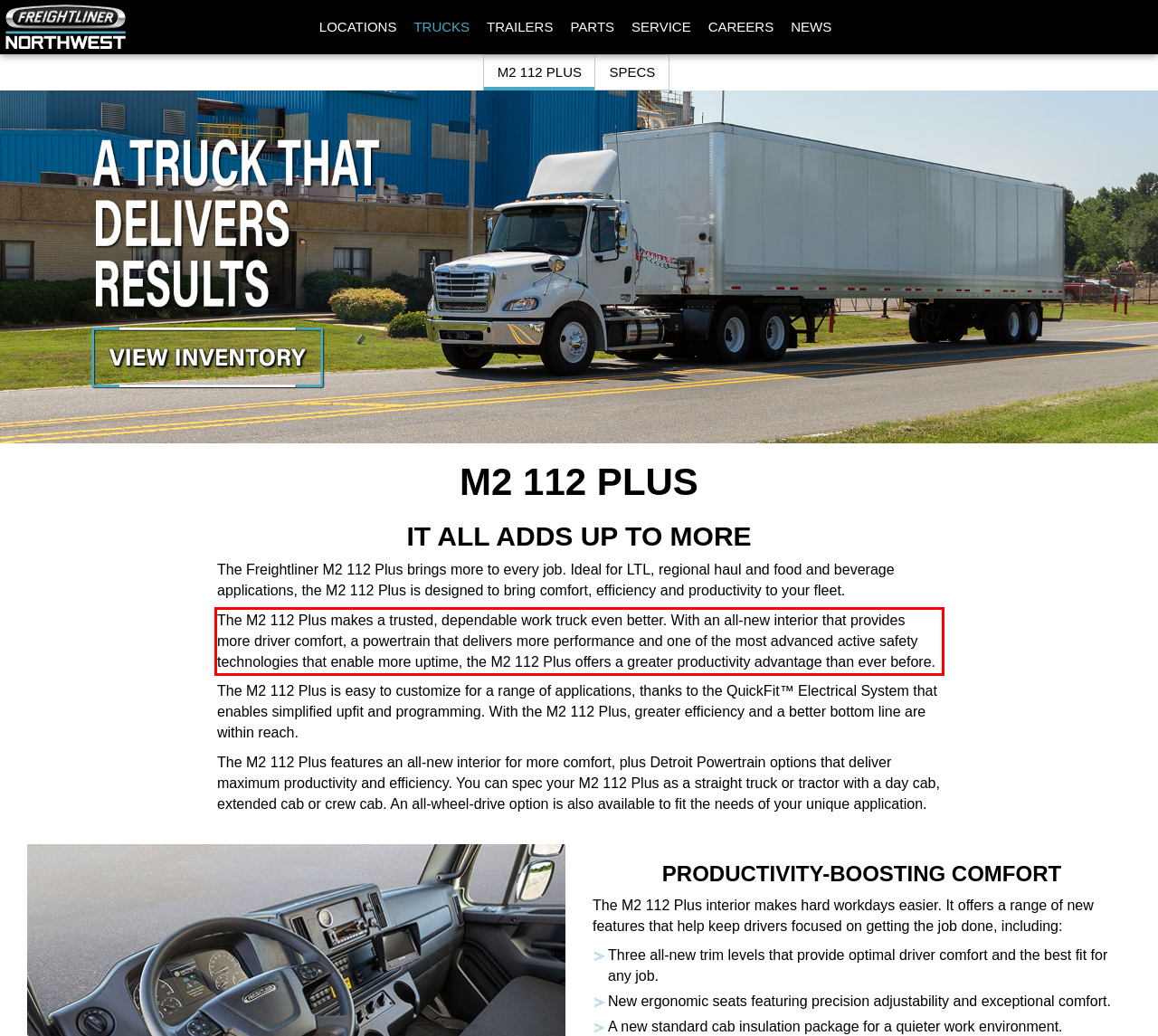Using OCR, extract the text content found within the red bounding box in the given webpage screenshot.

The M2 112 Plus makes a trusted, dependable work truck even better. With an all-new interior that provides more driver comfort, a powertrain that delivers more performance and one of the most advanced active safety technologies that enable more uptime, the M2 112 Plus offers a greater productivity advantage than ever before.